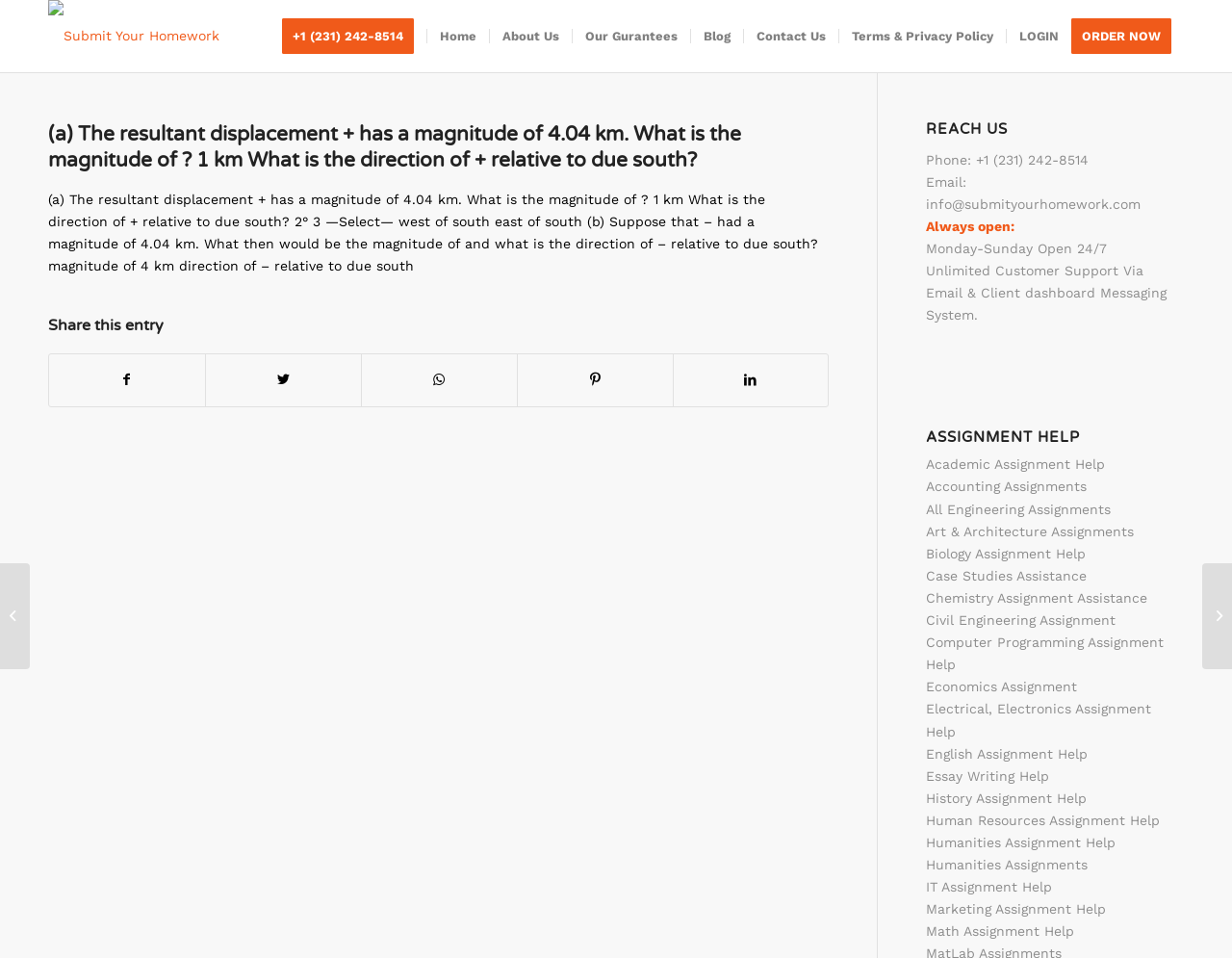Locate the heading on the webpage and return its text.

(a) The resultant displacement + has a magnitude of 4.04 km. What is the magnitude of ? 1 km What is the direction of + relative to due south?